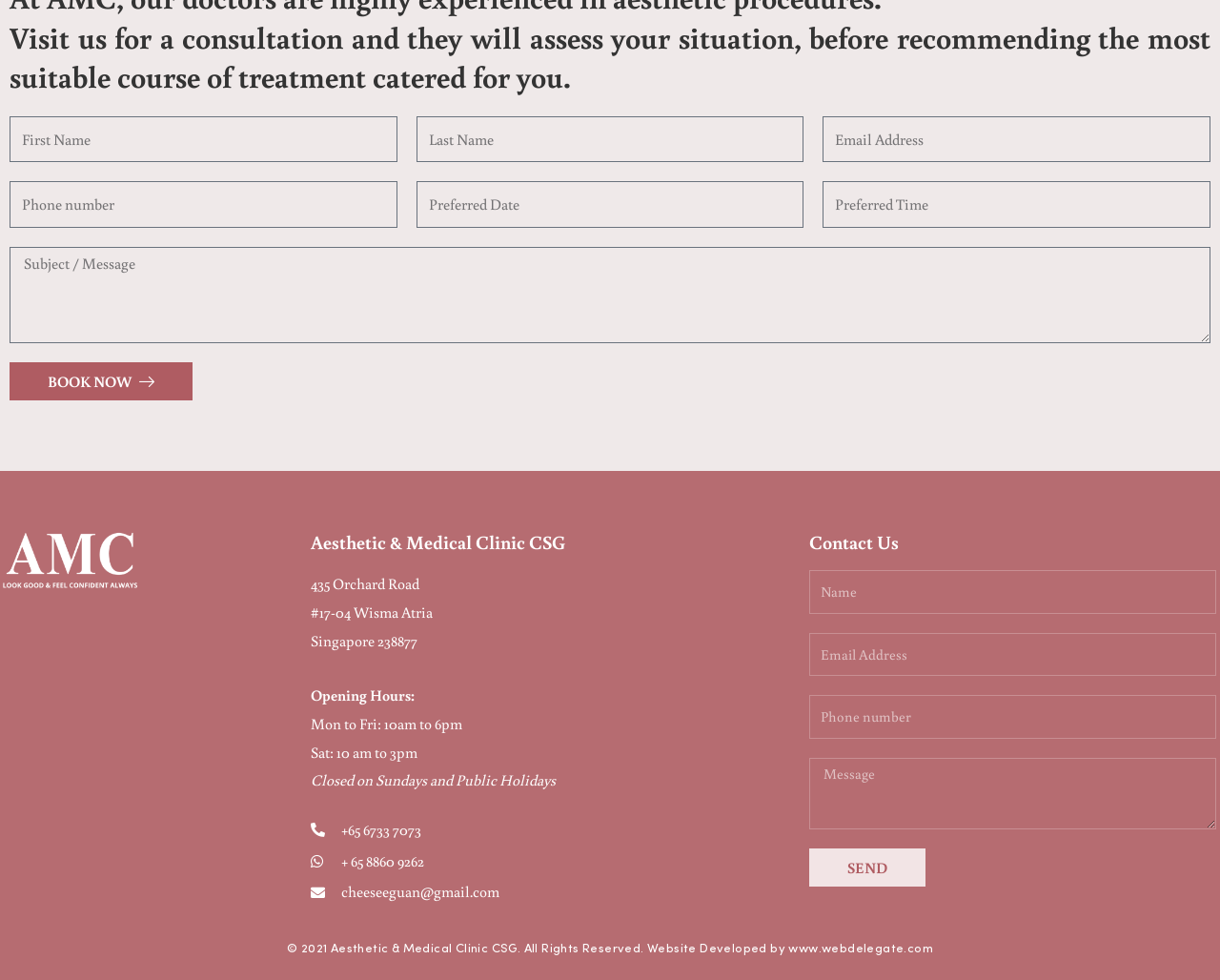What are the clinic's operating hours on Saturdays?
Answer the question with a detailed explanation, including all necessary information.

The clinic's operating hours can be found in the contact information section, which is located at the bottom of the webpage. According to the text, the clinic is open from 10 am to 3 pm on Saturdays.